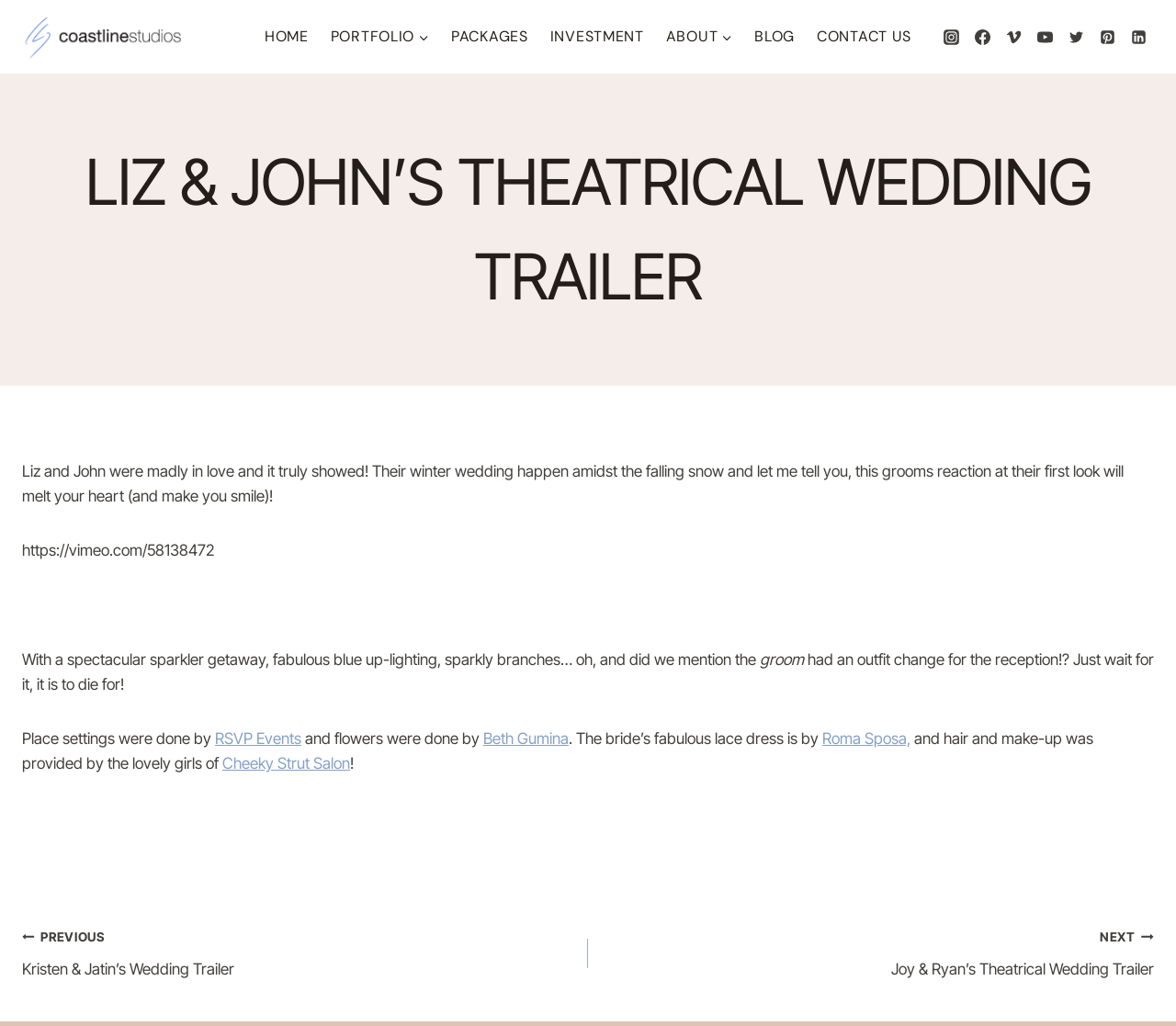What is the name of the couple in the wedding trailer?
Give a thorough and detailed response to the question.

The answer can be found in the heading 'LIZ & JOHN’S THEATRICAL WEDDING TRAILER' which is located at the top of the webpage. This heading is a prominent element on the page and clearly indicates the subject of the wedding trailer.